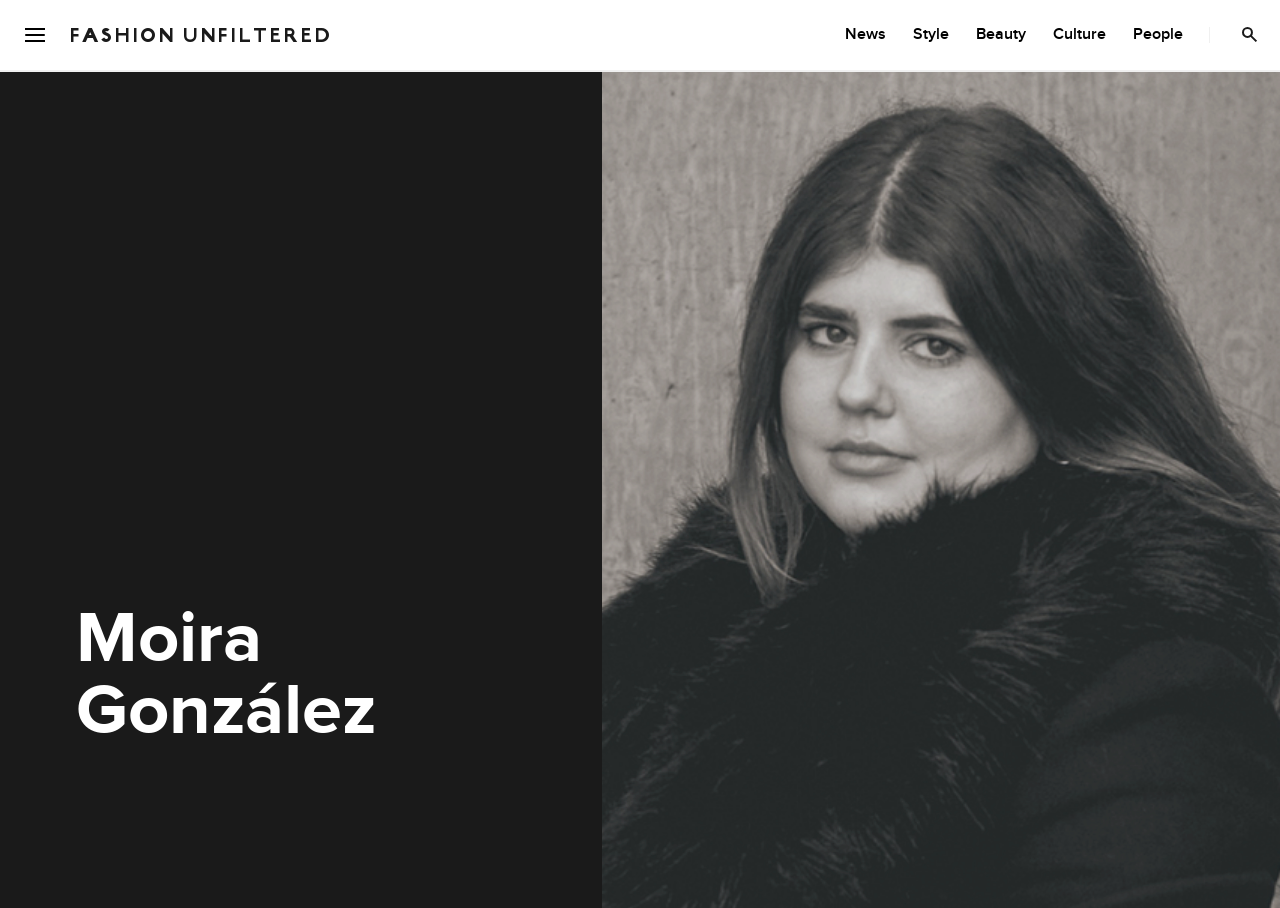Using the format (top-left x, top-left y, bottom-right x, bottom-right y), provide the bounding box coordinates for the described UI element. All values should be floating point numbers between 0 and 1: Rent the Center

None